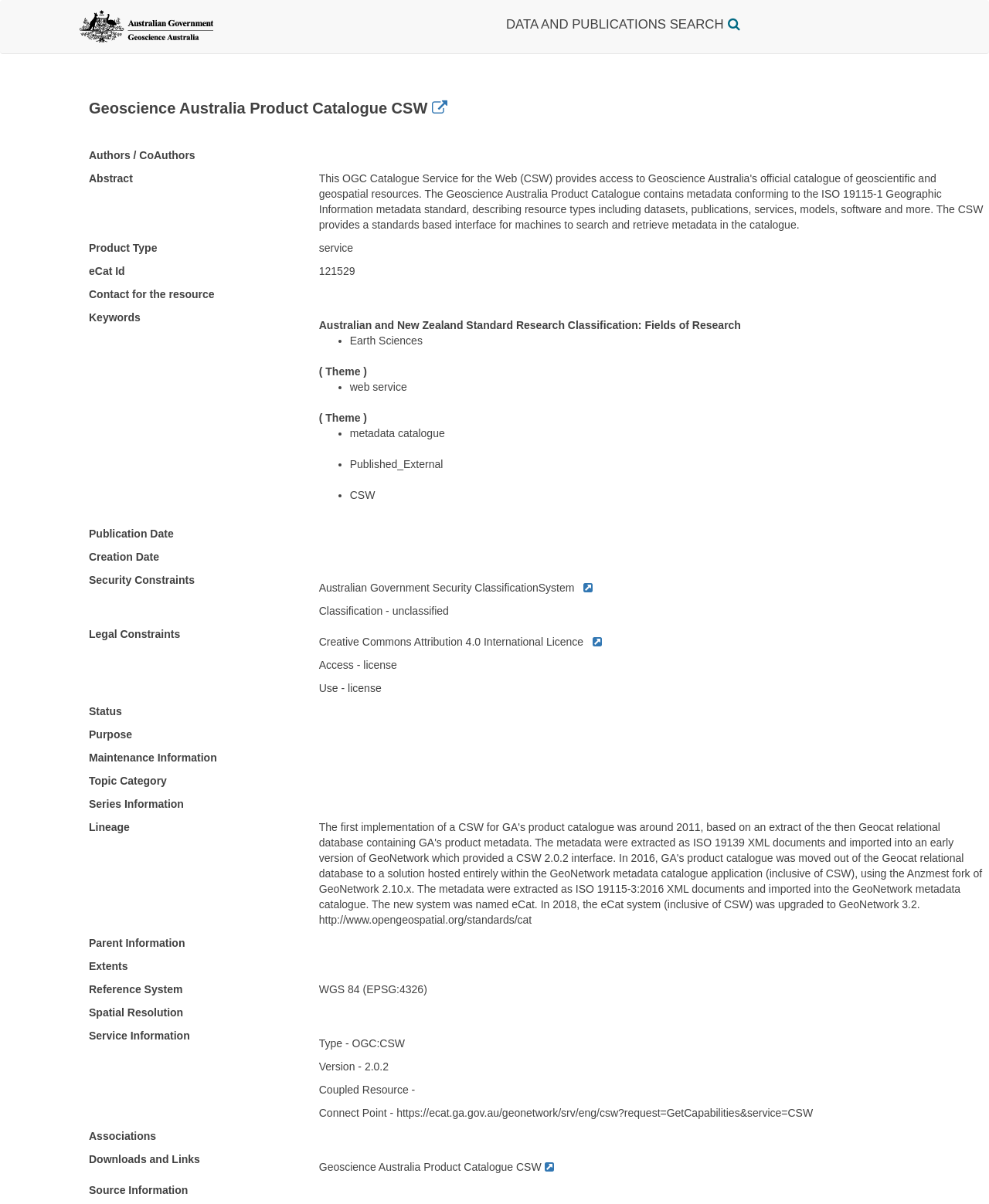Determine the webpage's heading and output its text content.

Geoscience Australia Product Catalogue CSW  